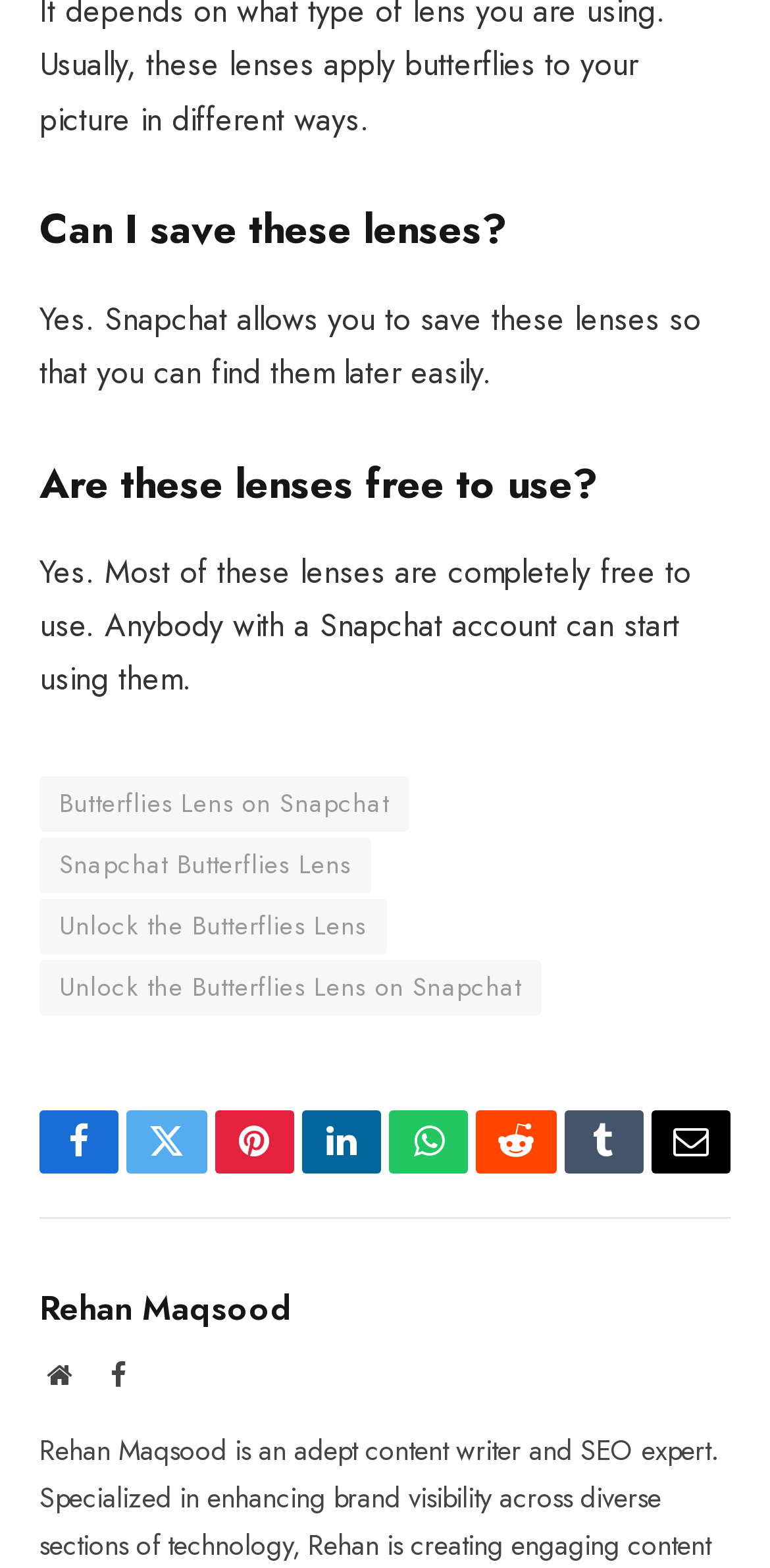Locate the bounding box coordinates of the clickable region necessary to complete the following instruction: "Unlock the Butterflies Lens". Provide the coordinates in the format of four float numbers between 0 and 1, i.e., [left, top, right, bottom].

[0.051, 0.573, 0.501, 0.608]